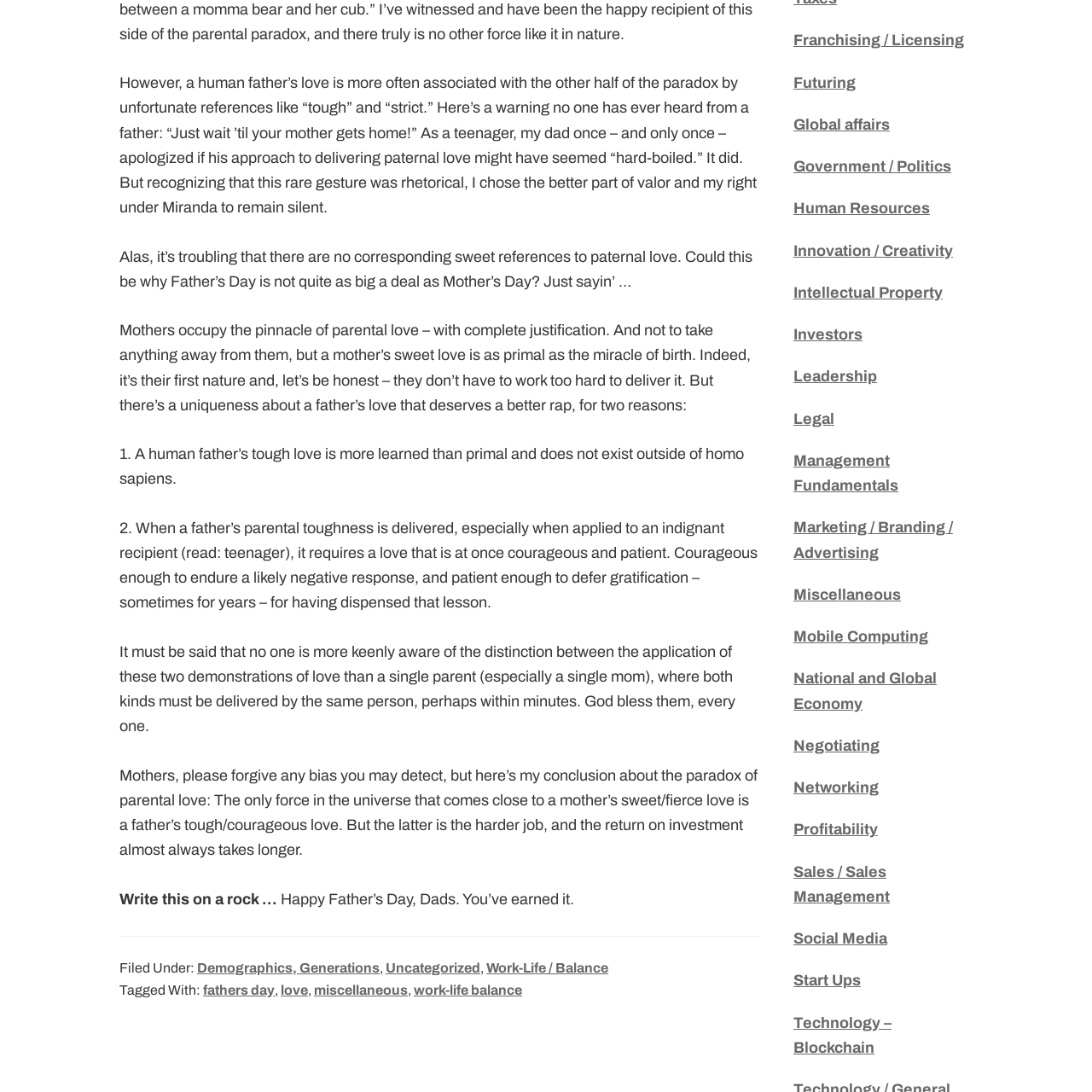Answer the question below in one word or phrase:
What categories are mentioned in the footer?

Demographics, Generations, etc.